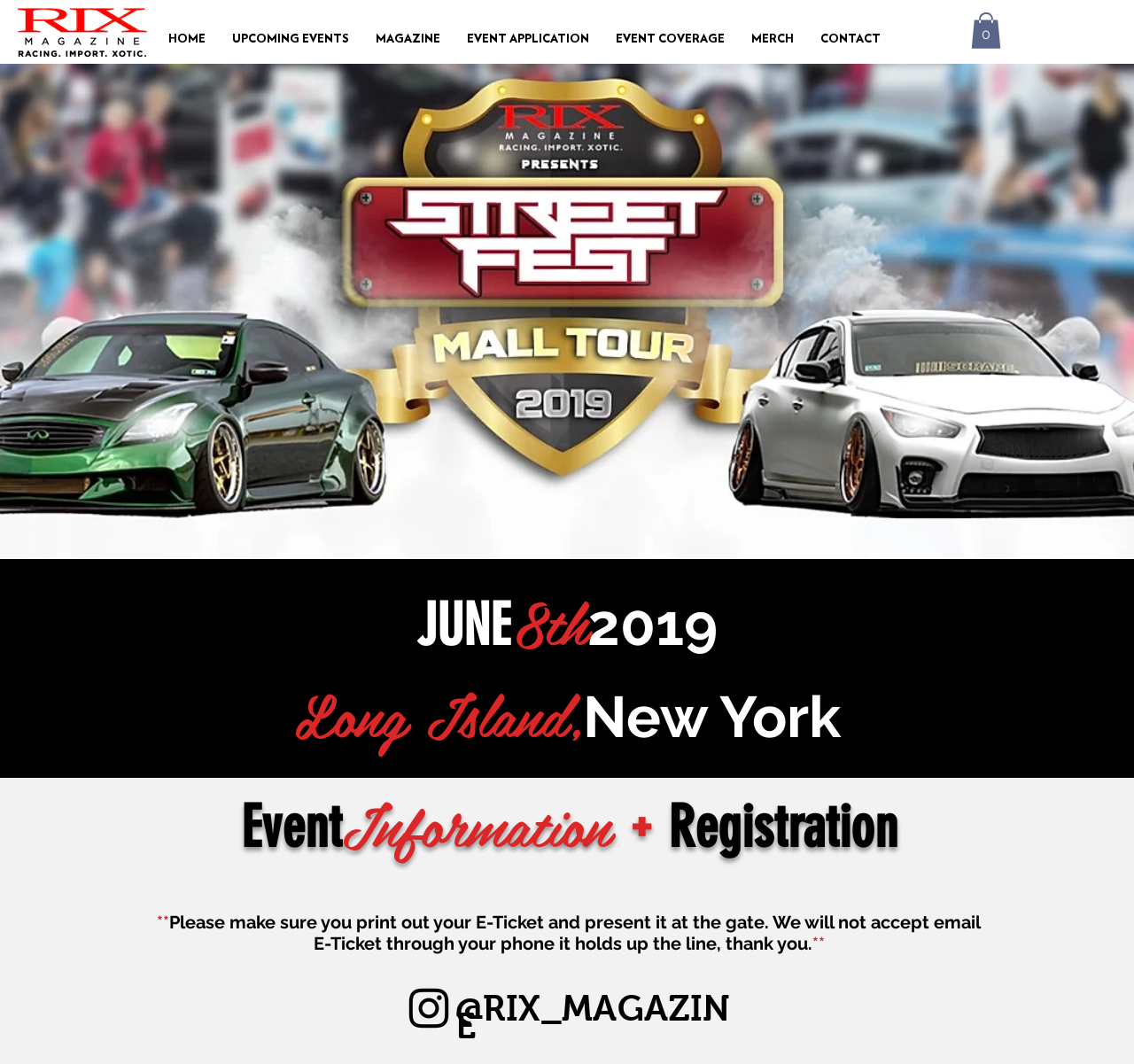Could you determine the bounding box coordinates of the clickable element to complete the instruction: "Click on LiteBlue USPS Gov Leave Tracking"? Provide the coordinates as four float numbers between 0 and 1, i.e., [left, top, right, bottom].

None